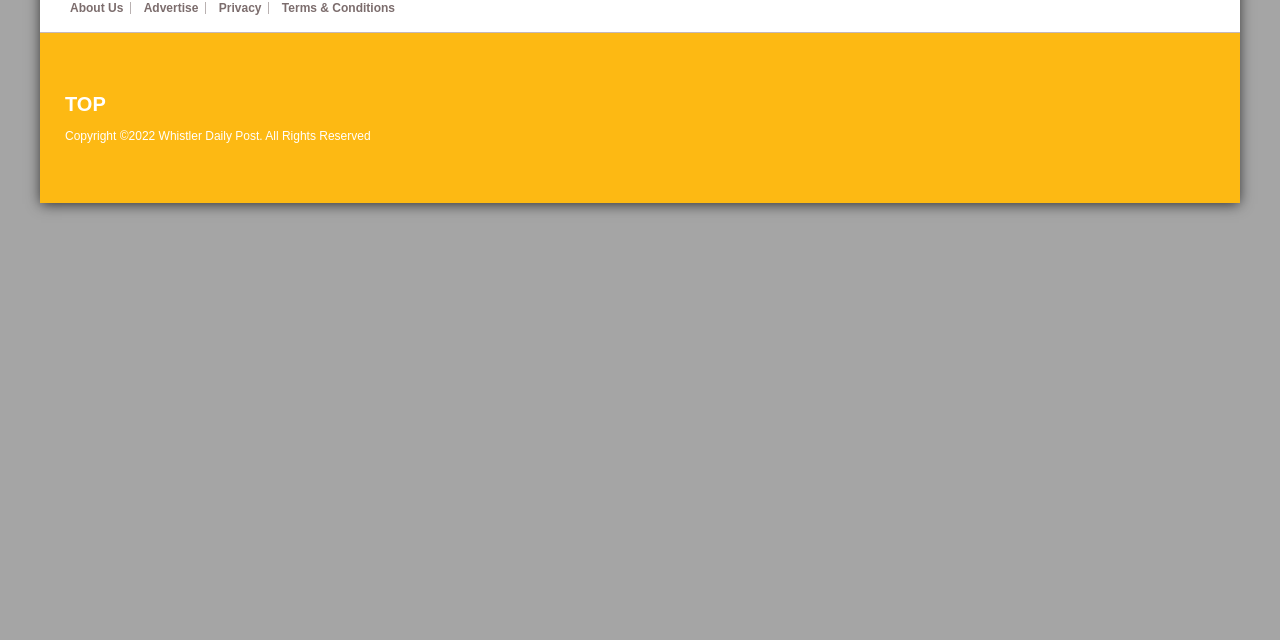Based on the description "Privacy", find the bounding box of the specified UI element.

[0.171, 0.002, 0.211, 0.021]